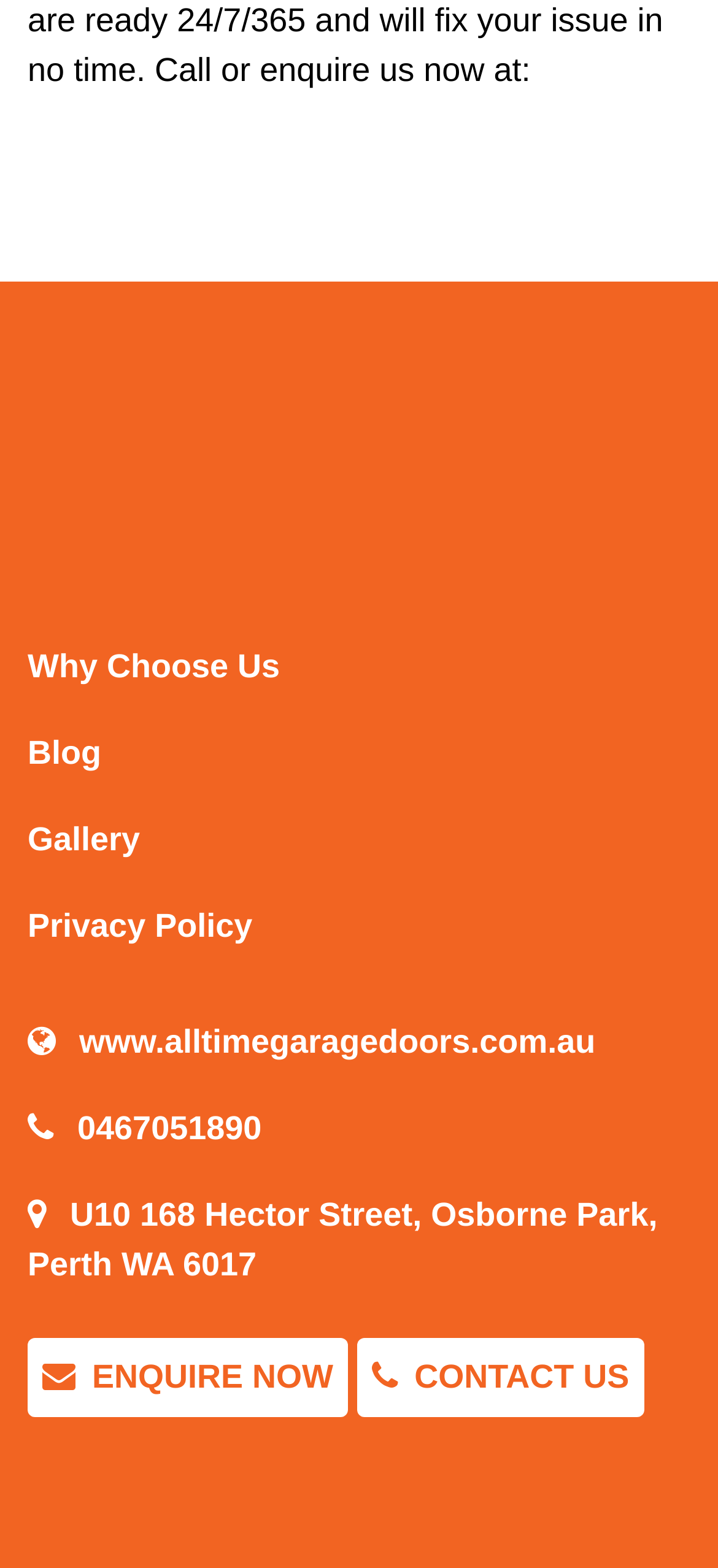Using the information from the screenshot, answer the following question thoroughly:
How many links are in the top section?

The top section of the webpage contains a table with two column headers, 'Call Us Now' and 'Enquire Now', each with a link. Therefore, there are 2 links in the top section.